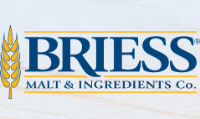What is the object accompanying the text in the logo? Look at the image and give a one-word or short phrase answer.

Wheat sheaf